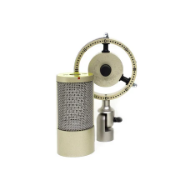What is the benefit of the Coles 4050's adjustable mount?
Relying on the image, give a concise answer in one word or a brief phrase.

Easy adjustment